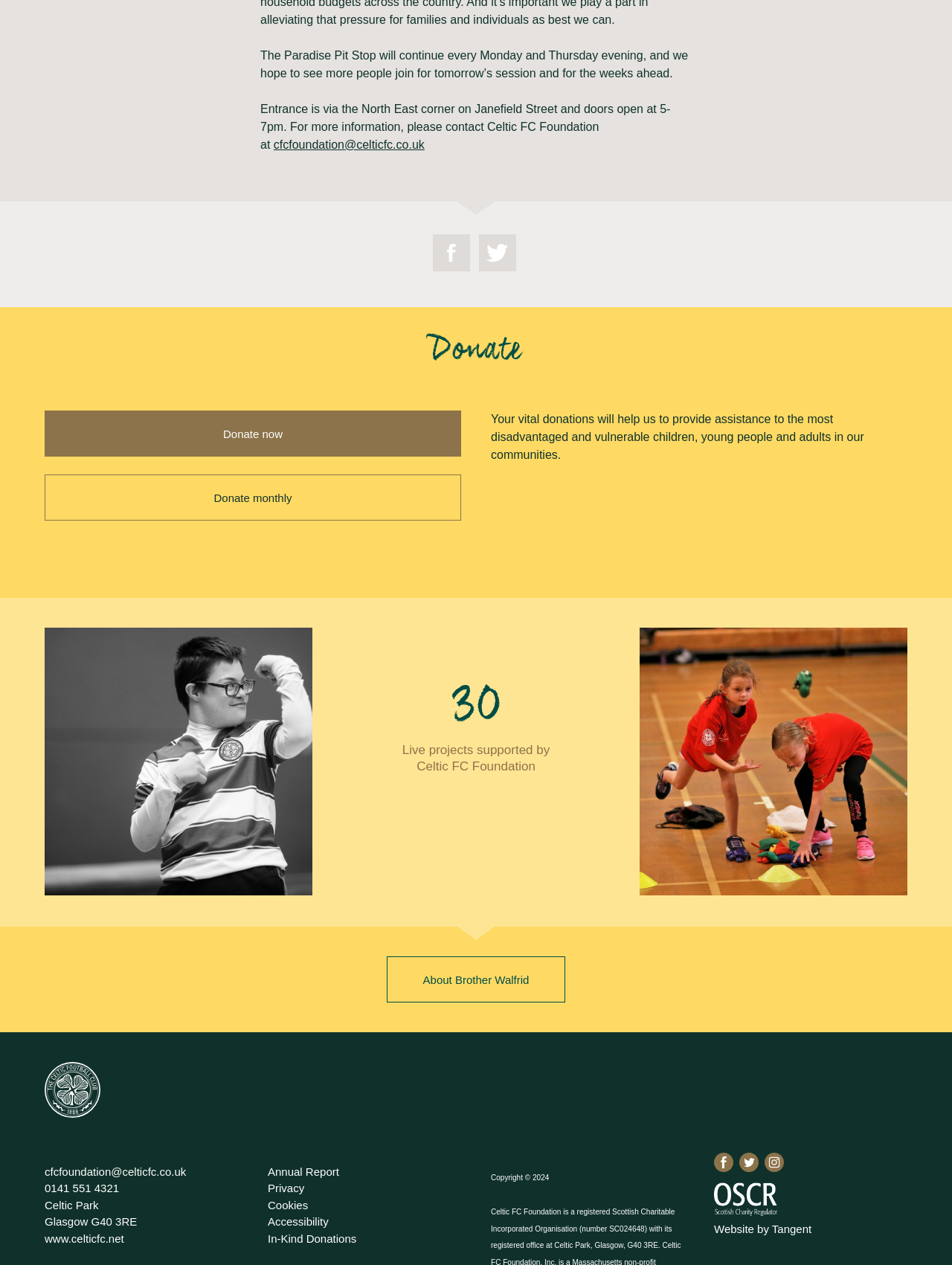What is the address of Celtic Park?
Look at the image and respond to the question as thoroughly as possible.

The StaticText element with ID 123 mentions the address 'Celtic Park, Glasgow G40 3RE', which is the address of Celtic Park.